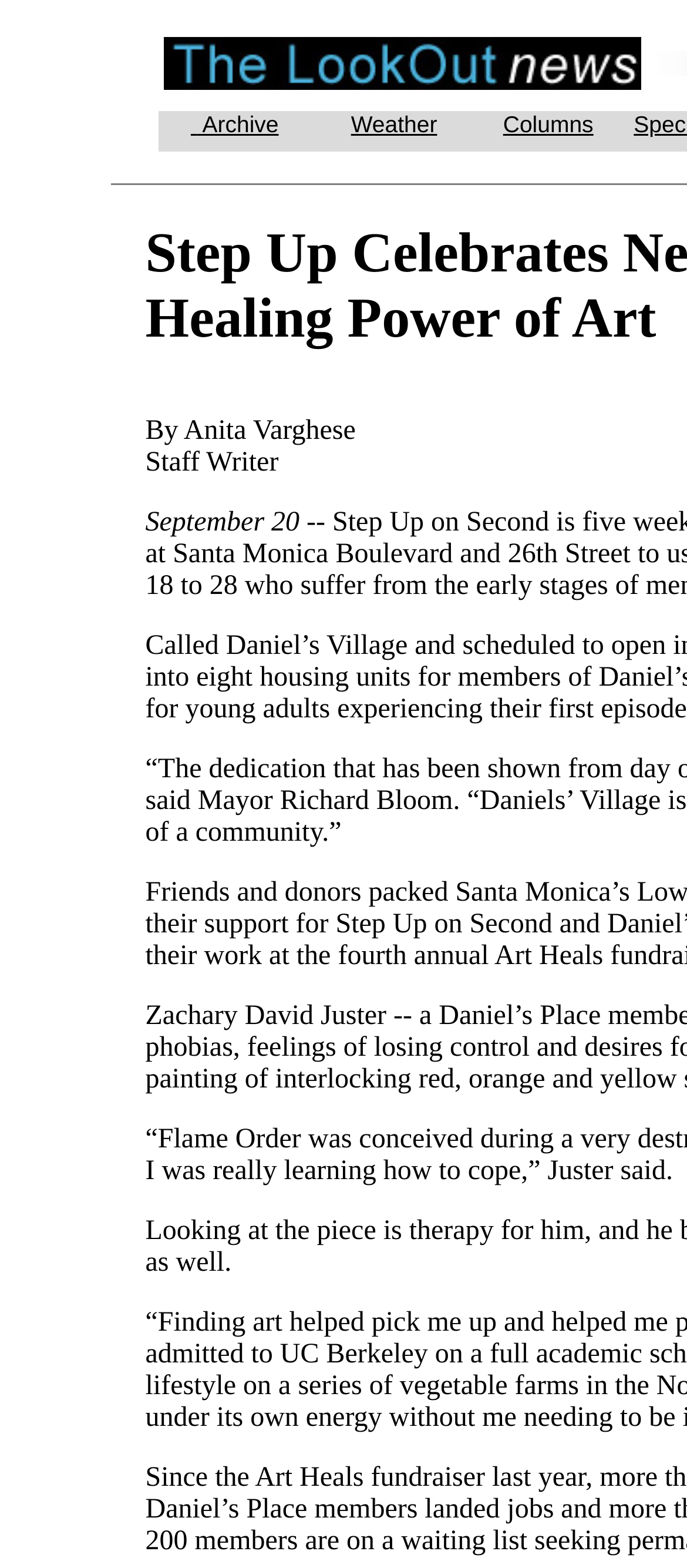Use a single word or phrase to respond to the question:
How many navigation links are in the top menu?

3